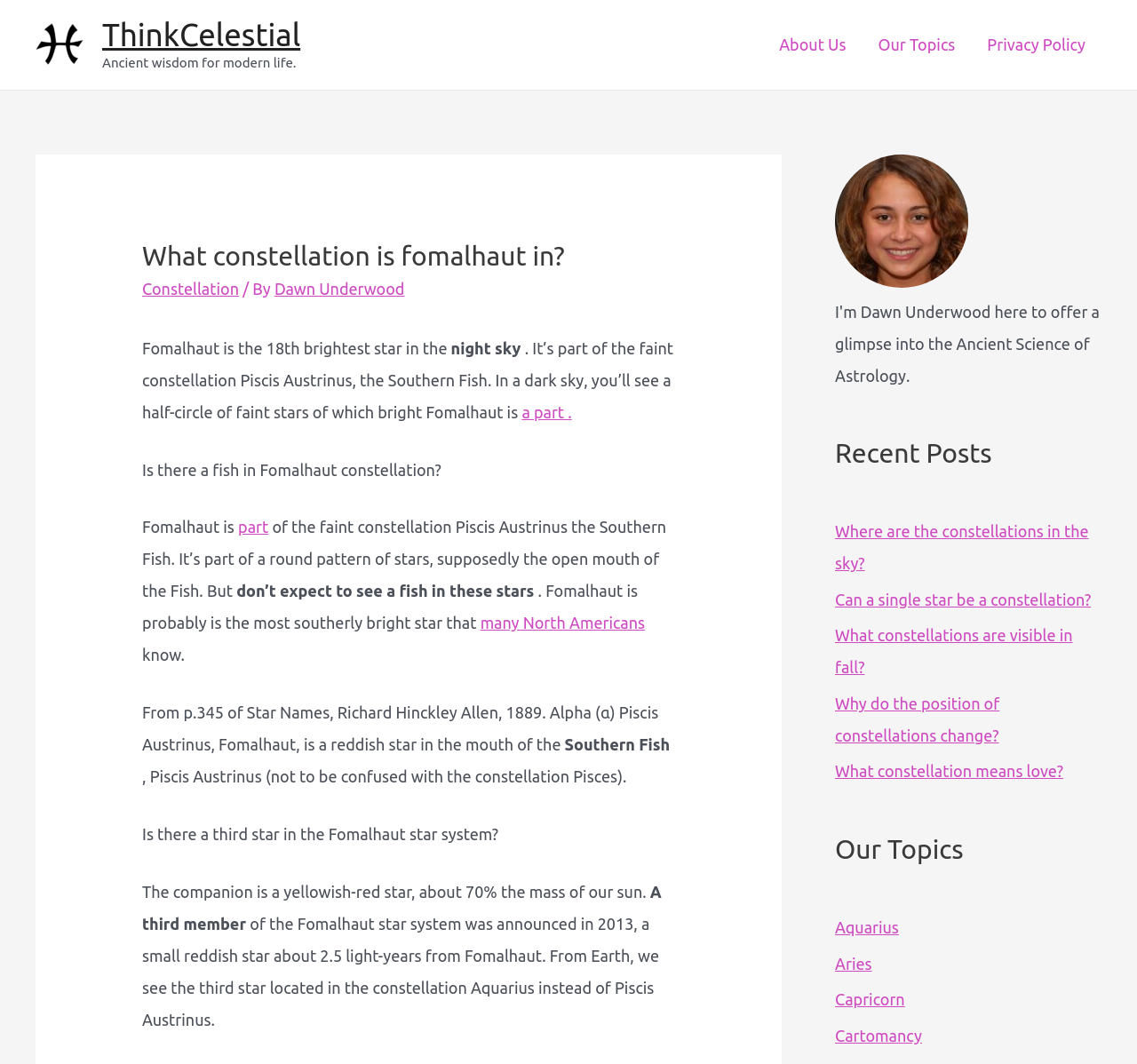Refer to the image and provide a thorough answer to this question:
What is the 18th brightest star in the night sky?

The answer can be found in the first paragraph of the webpage, which states 'Fomalhaut is the 18th brightest star in the night sky.'